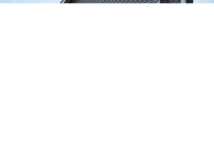What is the primary focus of this garage door style?
Respond with a short answer, either a single word or a phrase, based on the image.

Security and style